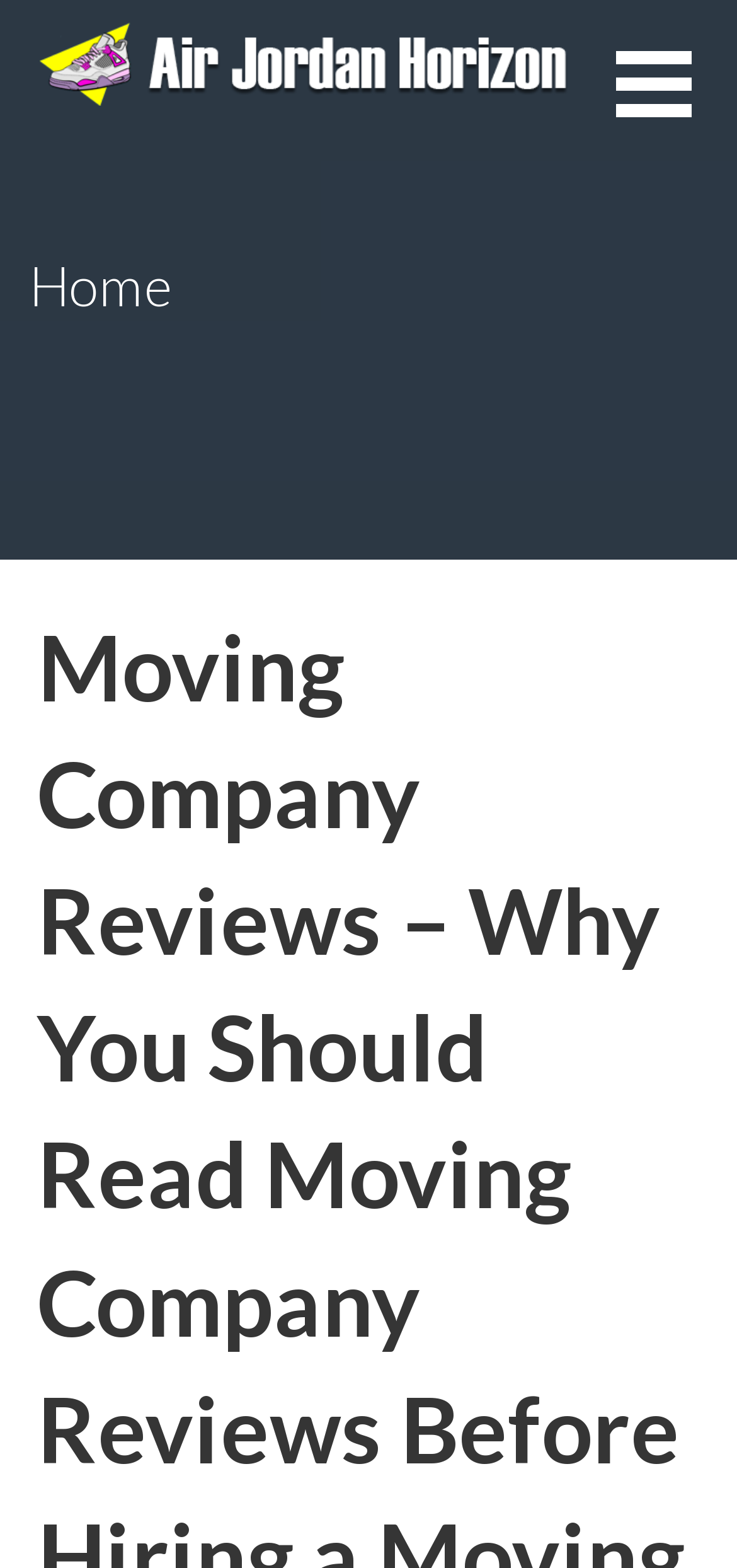Given the element description Aprile 2022, specify the bounding box coordinates of the corresponding UI element in the format (top-left x, top-left y, bottom-right x, bottom-right y). All values must be between 0 and 1.

None